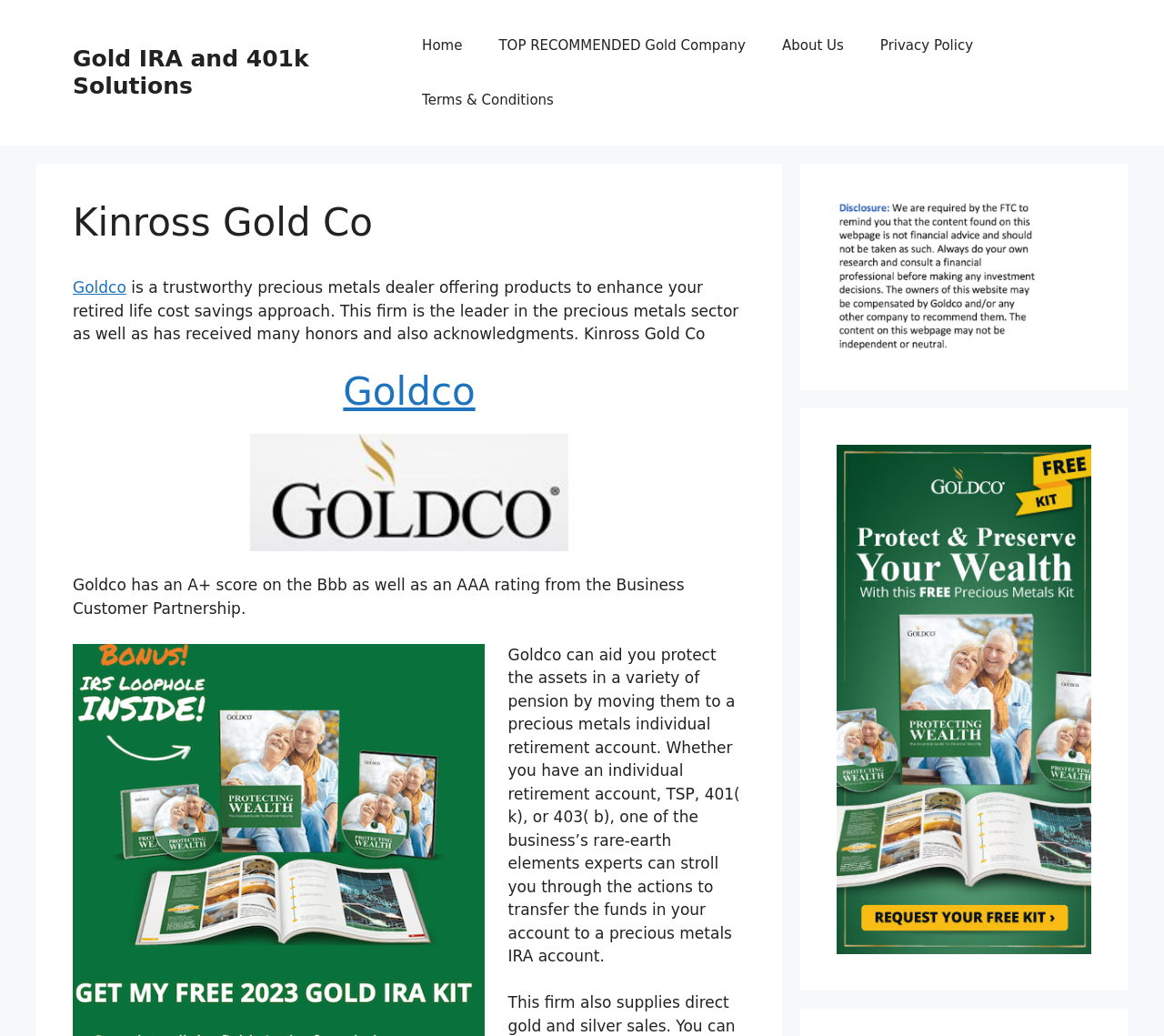Please provide a short answer using a single word or phrase for the question:
What type of account can Goldco help with?

Precious metals IRA